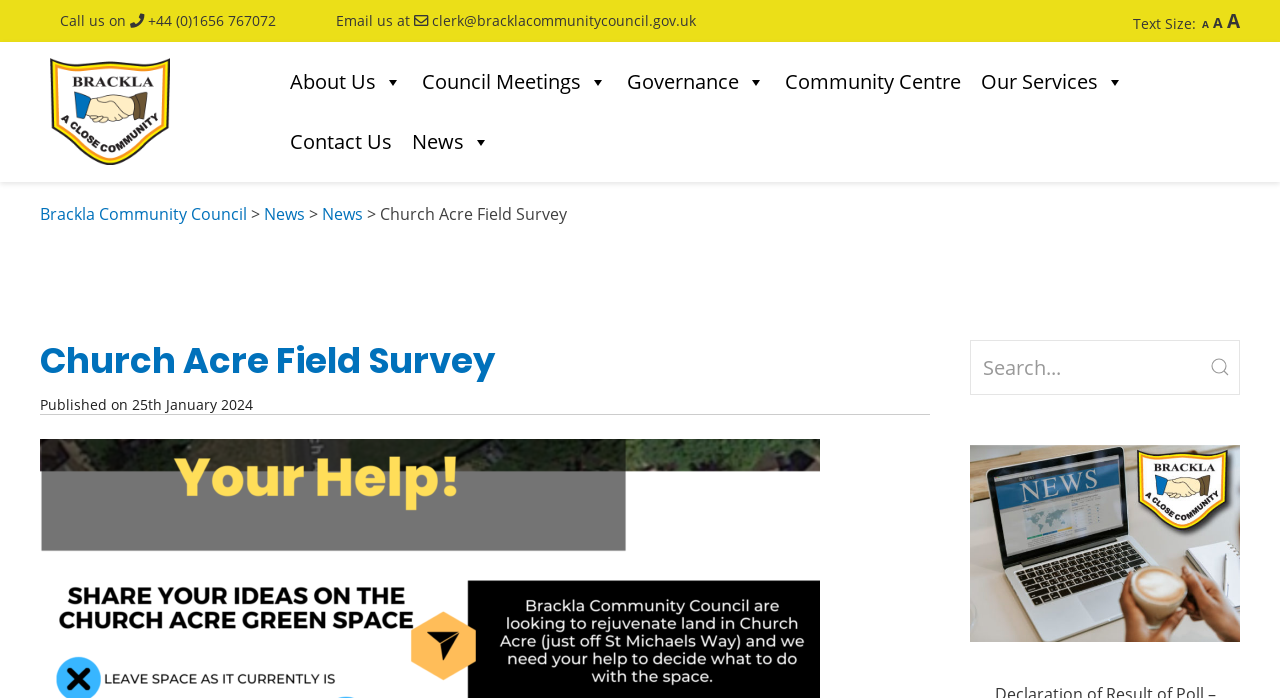Identify and provide the bounding box for the element described by: "Contact Us".

[0.219, 0.16, 0.314, 0.246]